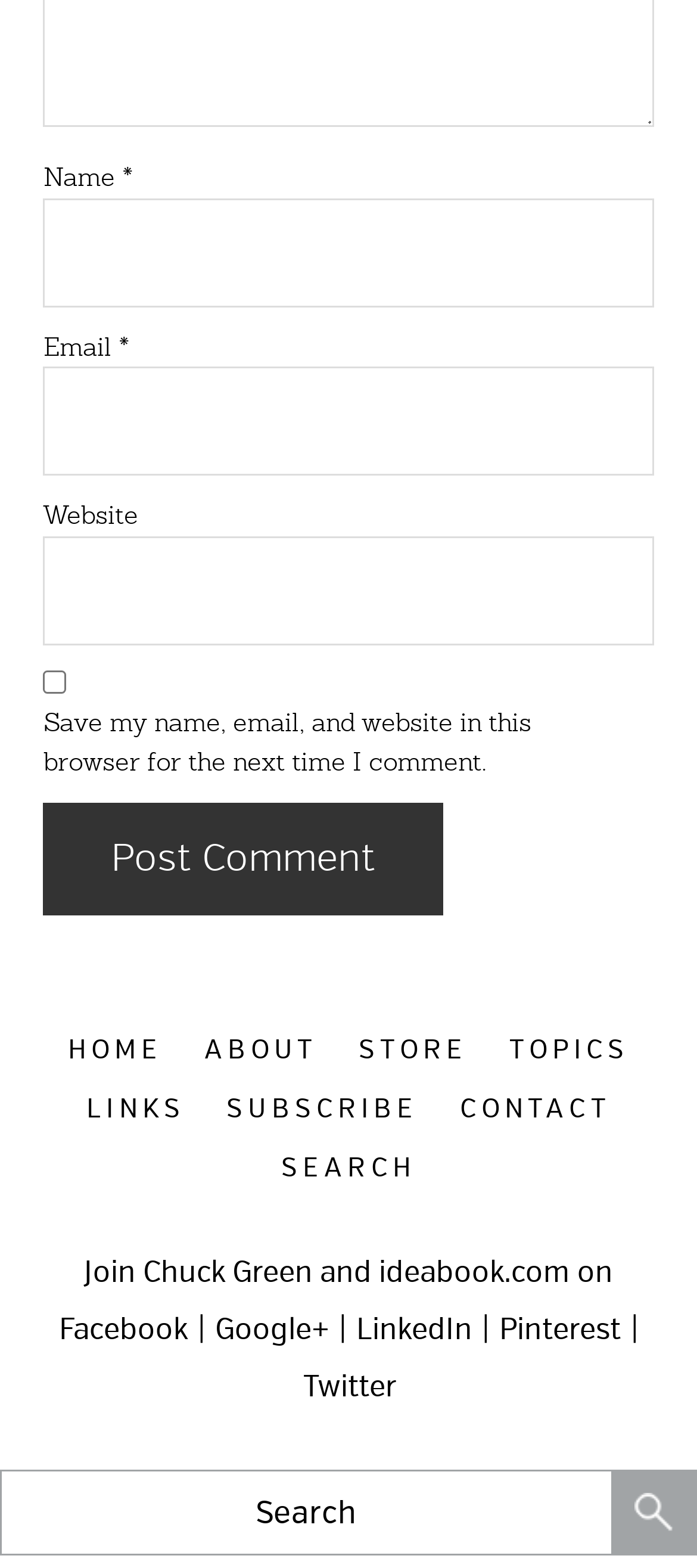Locate the bounding box coordinates of the element you need to click to accomplish the task described by this instruction: "Search for something".

[0.0, 0.937, 1.0, 0.992]